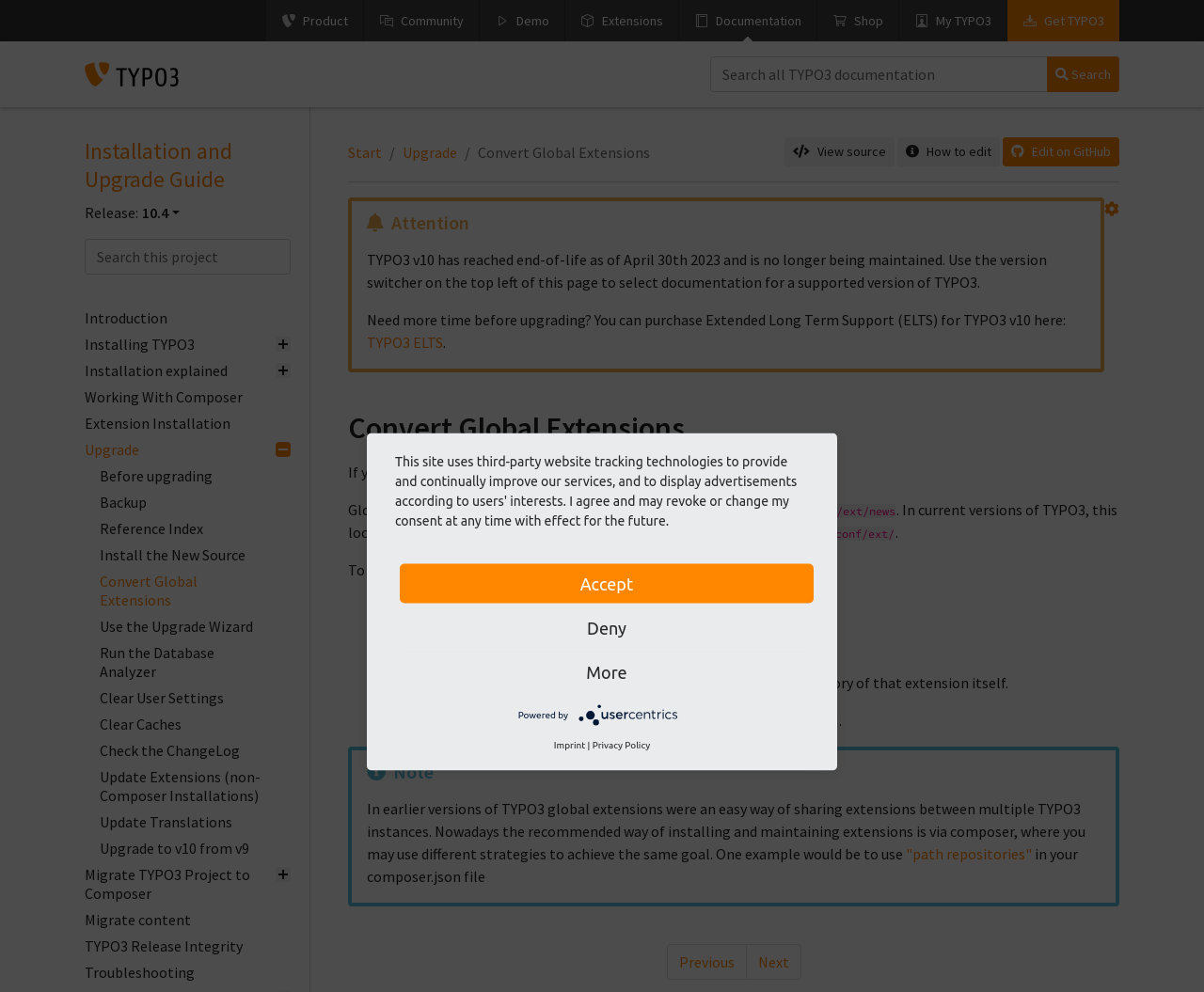Locate the bounding box coordinates of the clickable element to fulfill the following instruction: "Check reviews". Provide the coordinates as four float numbers between 0 and 1 in the format [left, top, right, bottom].

None